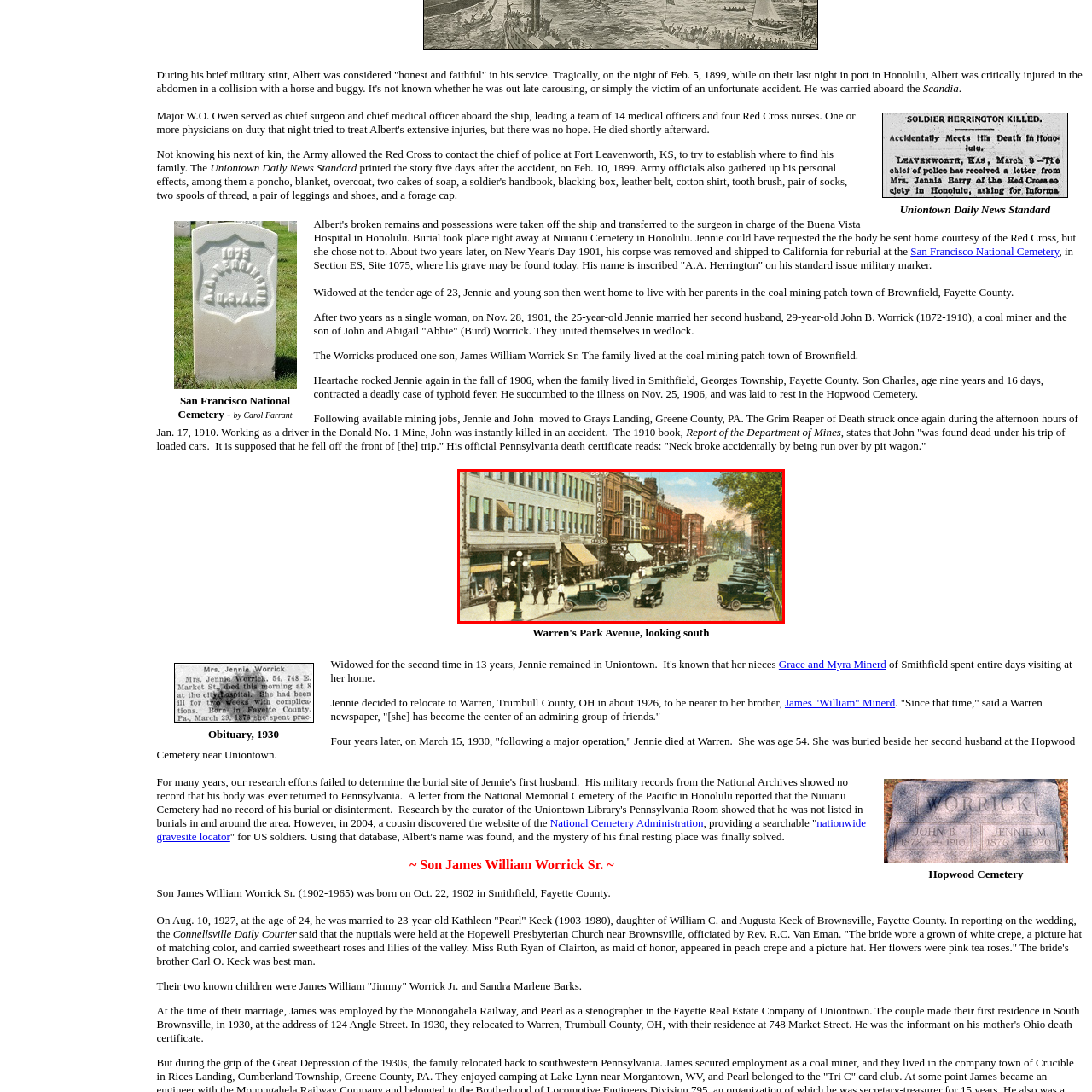What is the name of the street in the image?
Look closely at the area highlighted by the red bounding box and give a detailed response to the question.

The image is titled 'Warren's Park Avenue, looking south', which indicates that the street depicted in the image is Warren's Park Avenue.